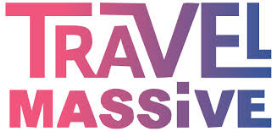Elaborate on the image with a comprehensive description.

The image features the logo of "Travel Massive," a vibrant and dynamic platform designed to connect travelers, industry professionals, and community members. The logo showcases the name "TRAVEL" prominently in bold letters, transitioning from a warm pink to a deep purple, and the word "MASSIVE" appears below it, creating a striking contrast that conveys energy and excitement. This branding emphasizes the company’s mission to foster community and collaboration in the travel sector, making it a go-to resource for networking and sharing experiences in the industry.